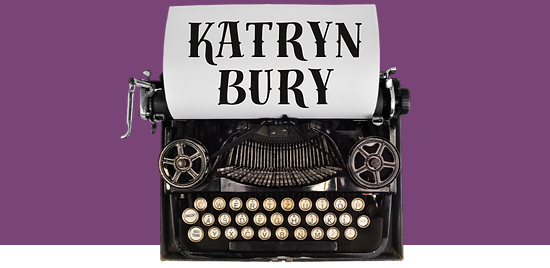What is the color of the background?
Based on the image, answer the question with as much detail as possible.

The vintage typewriter is positioned against a rich purple background, which enhances its classic aesthetic and adds to the overall artistic design.